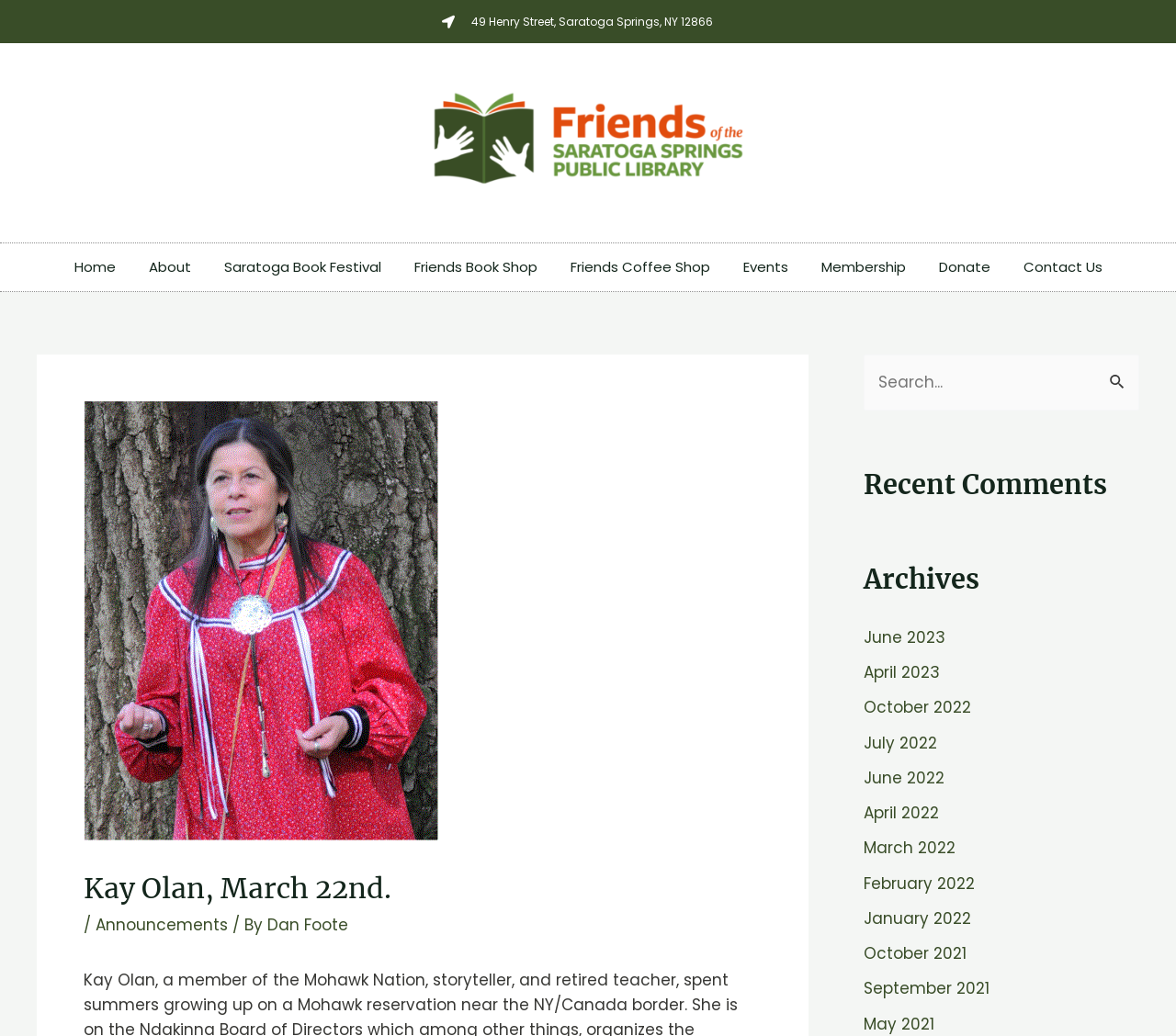Bounding box coordinates are specified in the format (top-left x, top-left y, bottom-right x, bottom-right y). All values are floating point numbers bounded between 0 and 1. Please provide the bounding box coordinate of the region this sentence describes: parent_node: Search for: name="s" placeholder="Search..."

[0.734, 0.342, 0.969, 0.397]